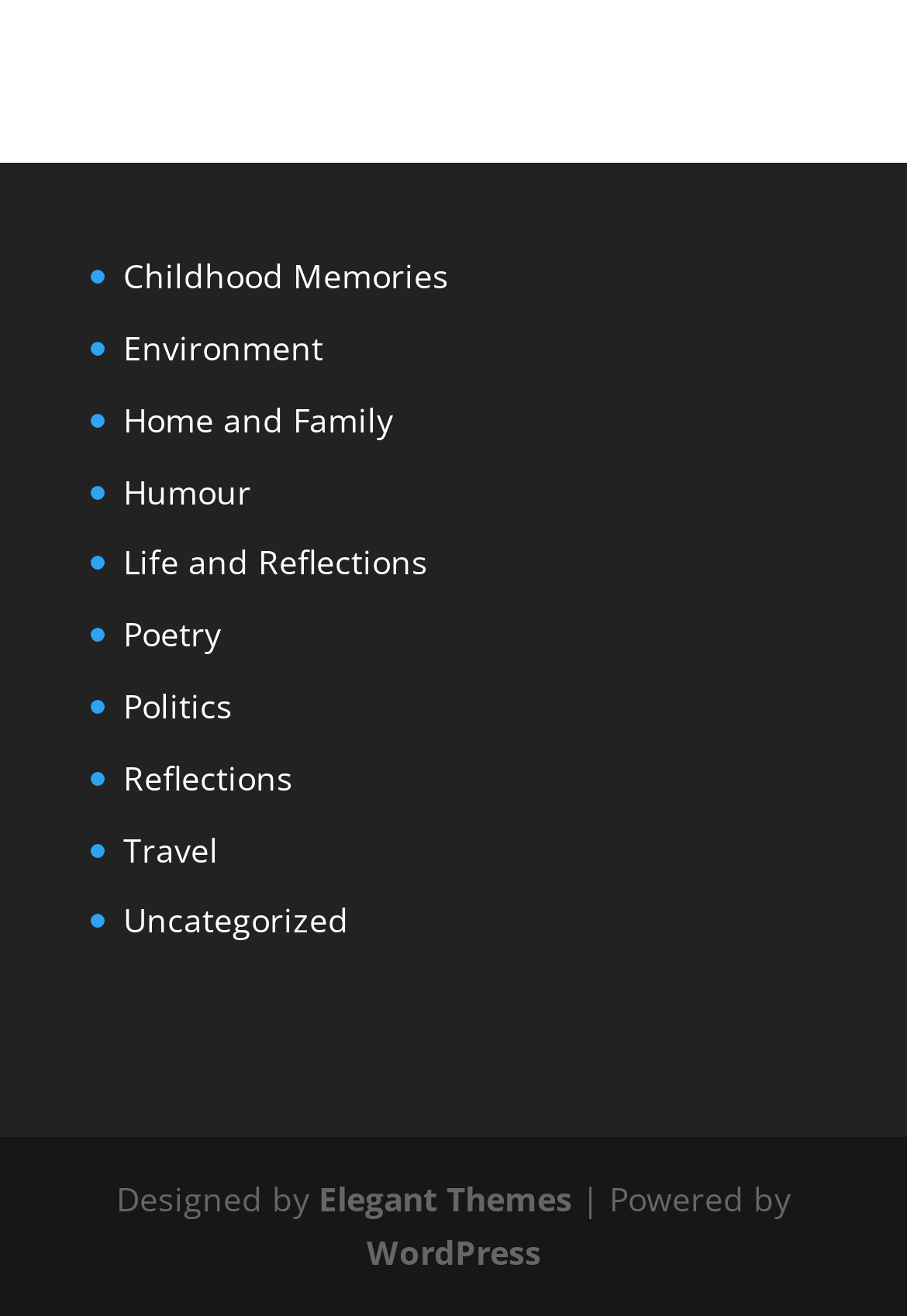Ascertain the bounding box coordinates for the UI element detailed here: "Travel". The coordinates should be provided as [left, top, right, bottom] with each value being a float between 0 and 1.

[0.136, 0.628, 0.241, 0.662]